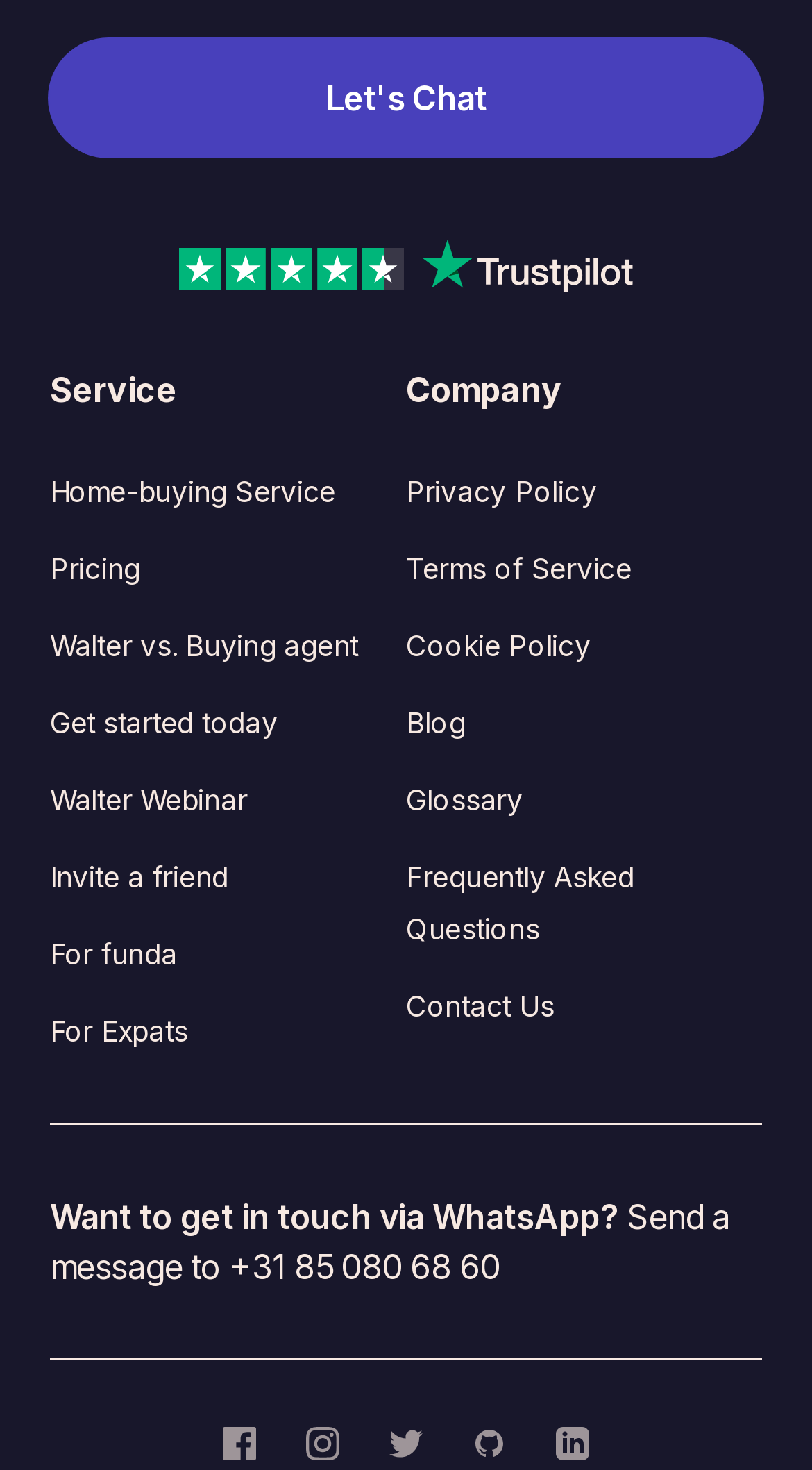Specify the bounding box coordinates of the area to click in order to execute this command: 'Get started with Home-buying Service'. The coordinates should consist of four float numbers ranging from 0 to 1, and should be formatted as [left, top, right, bottom].

[0.062, 0.323, 0.414, 0.346]